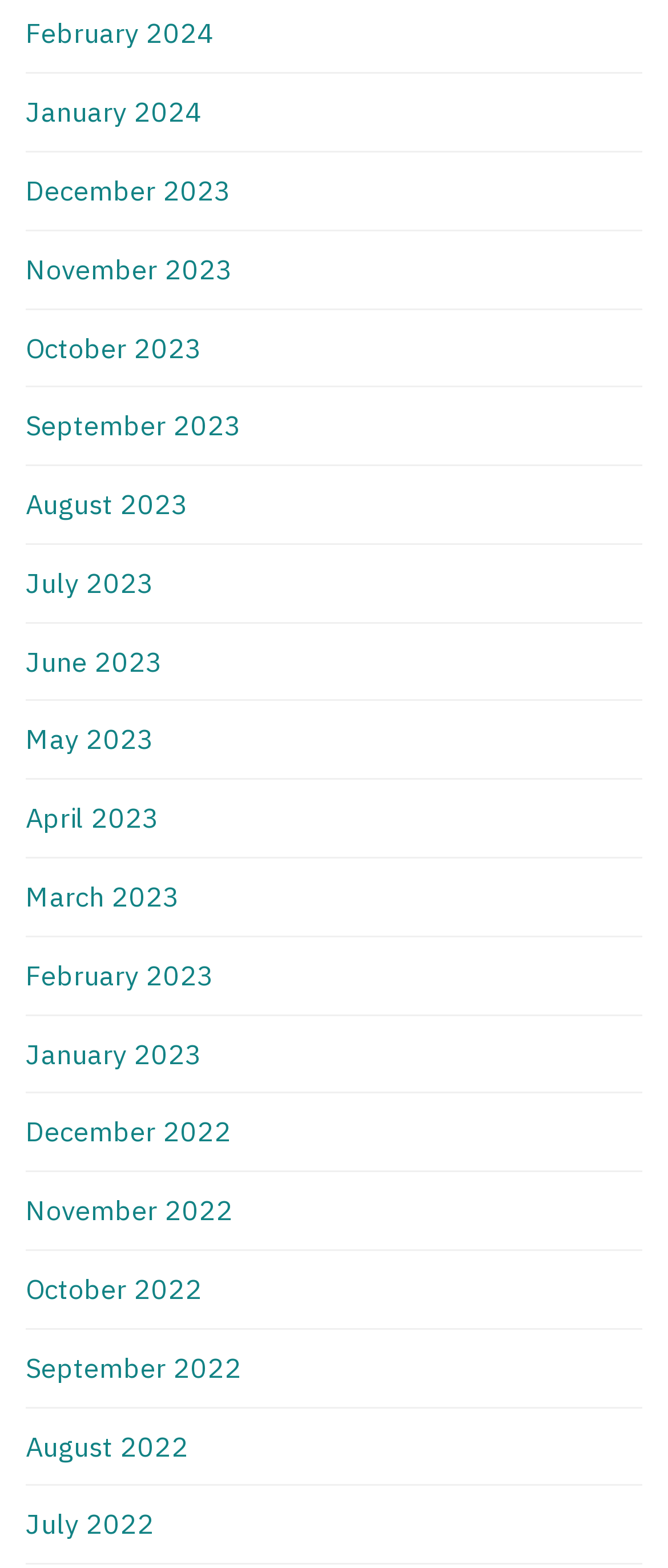What is the position of the link 'June 2023'?
Based on the image, answer the question with as much detail as possible.

By comparing the y1 and y2 coordinates of the links, I found that the link 'June 2023' has a y1 coordinate of 0.411, which is smaller than the y1 coordinate of 'May 2023' (0.461), indicating that 'June 2023' is above 'May 2023'.